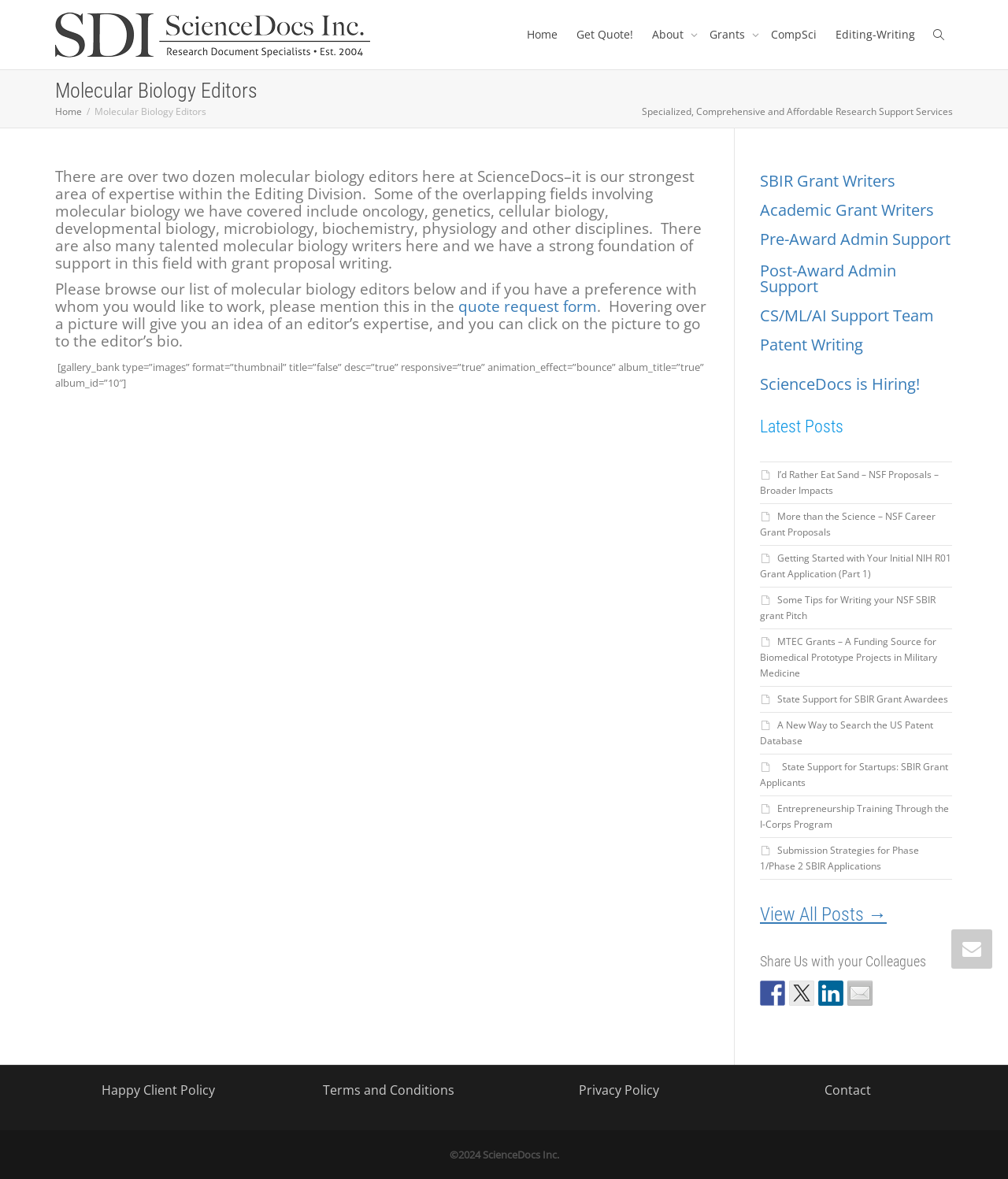Kindly determine the bounding box coordinates for the clickable area to achieve the given instruction: "Read the latest post 'I’d Rather Eat Sand – NSF Proposals – Broader Impacts'".

[0.754, 0.397, 0.931, 0.422]